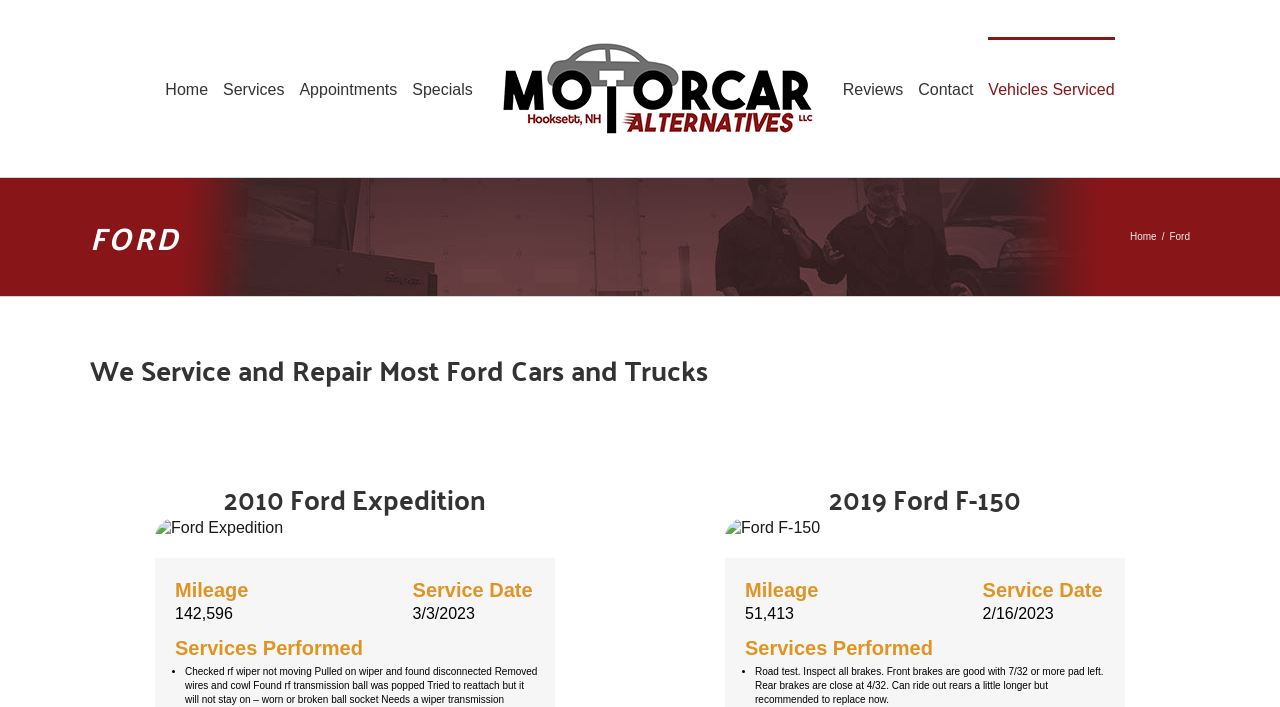How many Ford car models are listed?
Based on the image, provide your answer in one word or phrase.

2